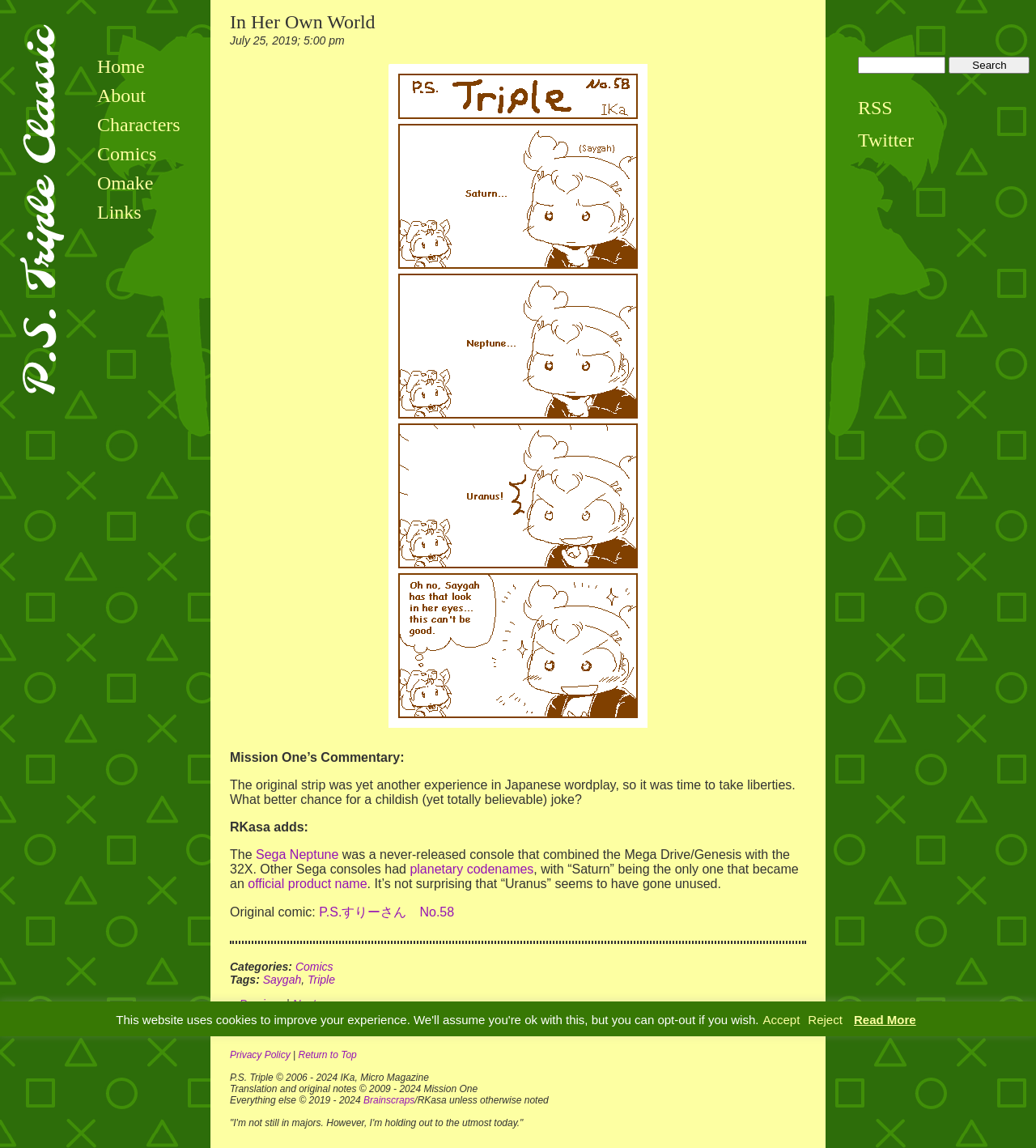Locate the bounding box coordinates of the element that needs to be clicked to carry out the instruction: "Search for something". The coordinates should be given as four float numbers ranging from 0 to 1, i.e., [left, top, right, bottom].

[0.828, 0.049, 0.912, 0.064]